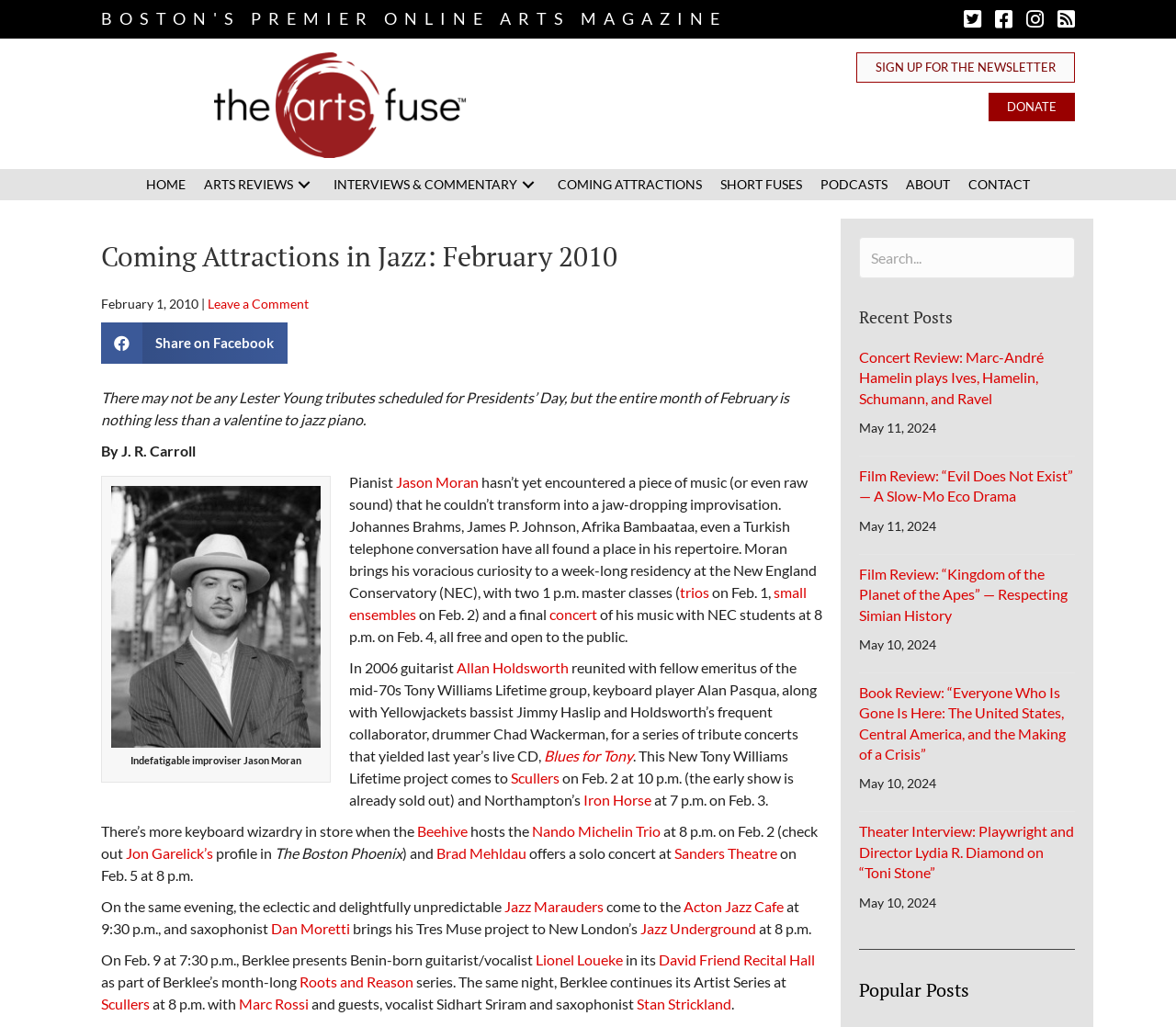Respond to the question below with a single word or phrase:
How many master classes will Jason Moran conduct?

2